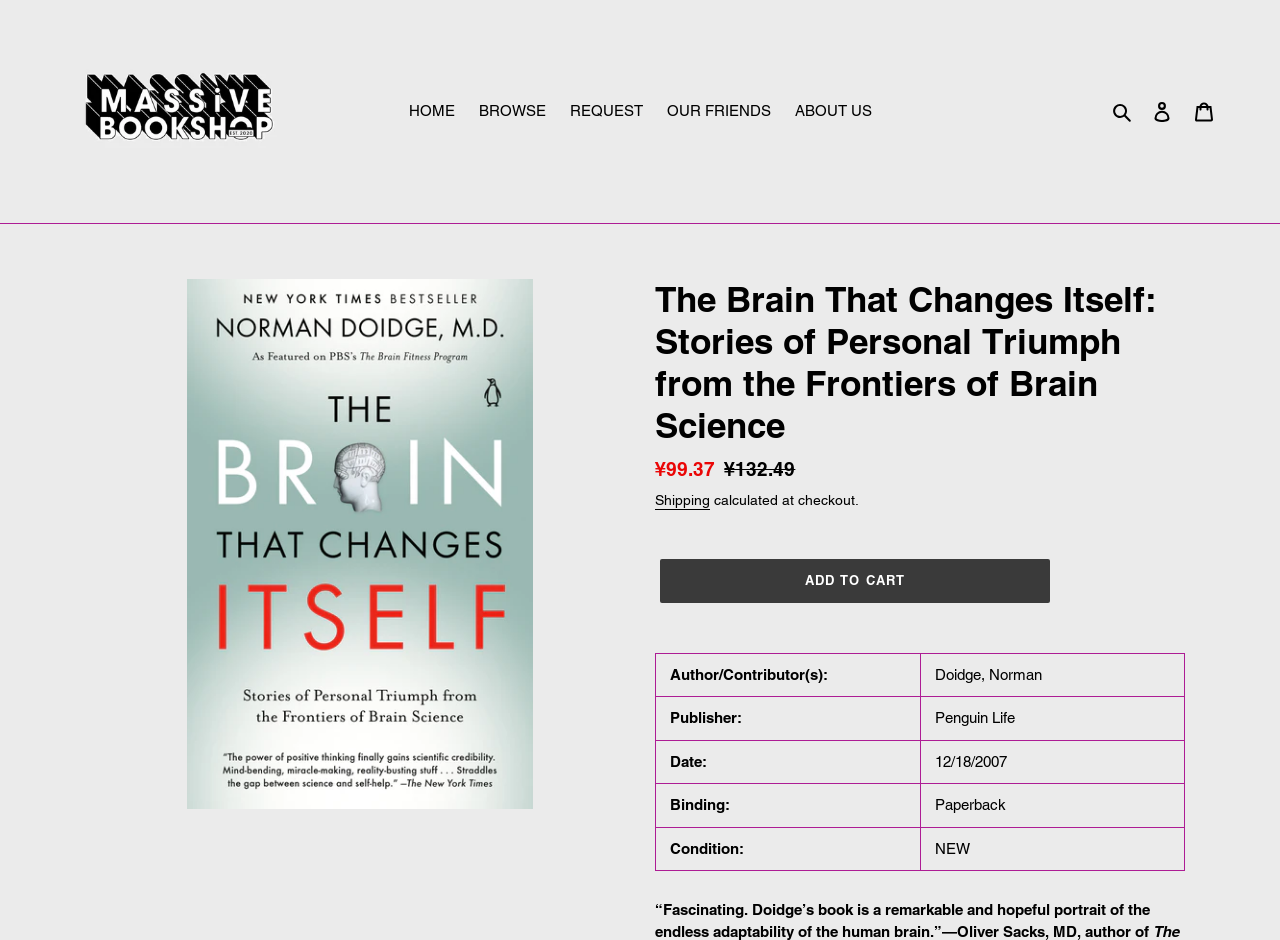Determine the bounding box coordinates for the region that must be clicked to execute the following instruction: "Log in to your account".

[0.891, 0.096, 0.924, 0.141]